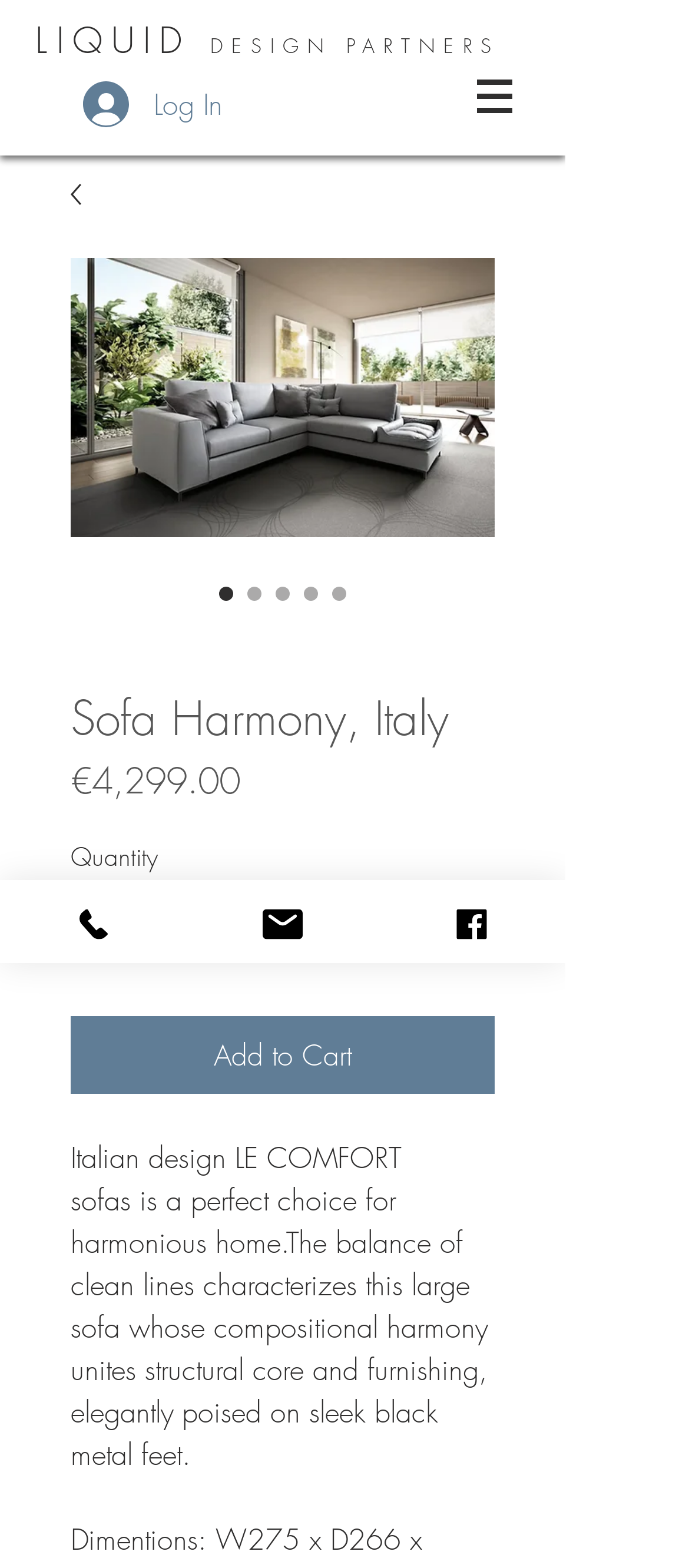Provide an in-depth description of the elements and layout of the webpage.

The webpage appears to be a product page for a sofa, specifically the "Sofa Harmony, Italy" model. At the top of the page, there is a navigation menu with a button that has a popup menu. Below the navigation menu, there is a heading that reads "LIQUID DESIGN PARTNERS". 

On the left side of the page, there is a section with a login button and an image. Below this section, there is a large image of the sofa, which takes up most of the page's width. 

To the right of the sofa image, there are several elements, including a heading that reads "Sofa Harmony, Italy", a radio button group with five options, a price label that reads "€4,299.00", a quantity selector, and an "Add to Cart" button. 

Below the price label, there is a paragraph of text that describes the sofa, mentioning its Italian design, clean lines, and harmonious composition. 

At the bottom of the page, there are three links to contact the company, labeled "Phone", "Email", and "Facebook", each accompanied by an image.